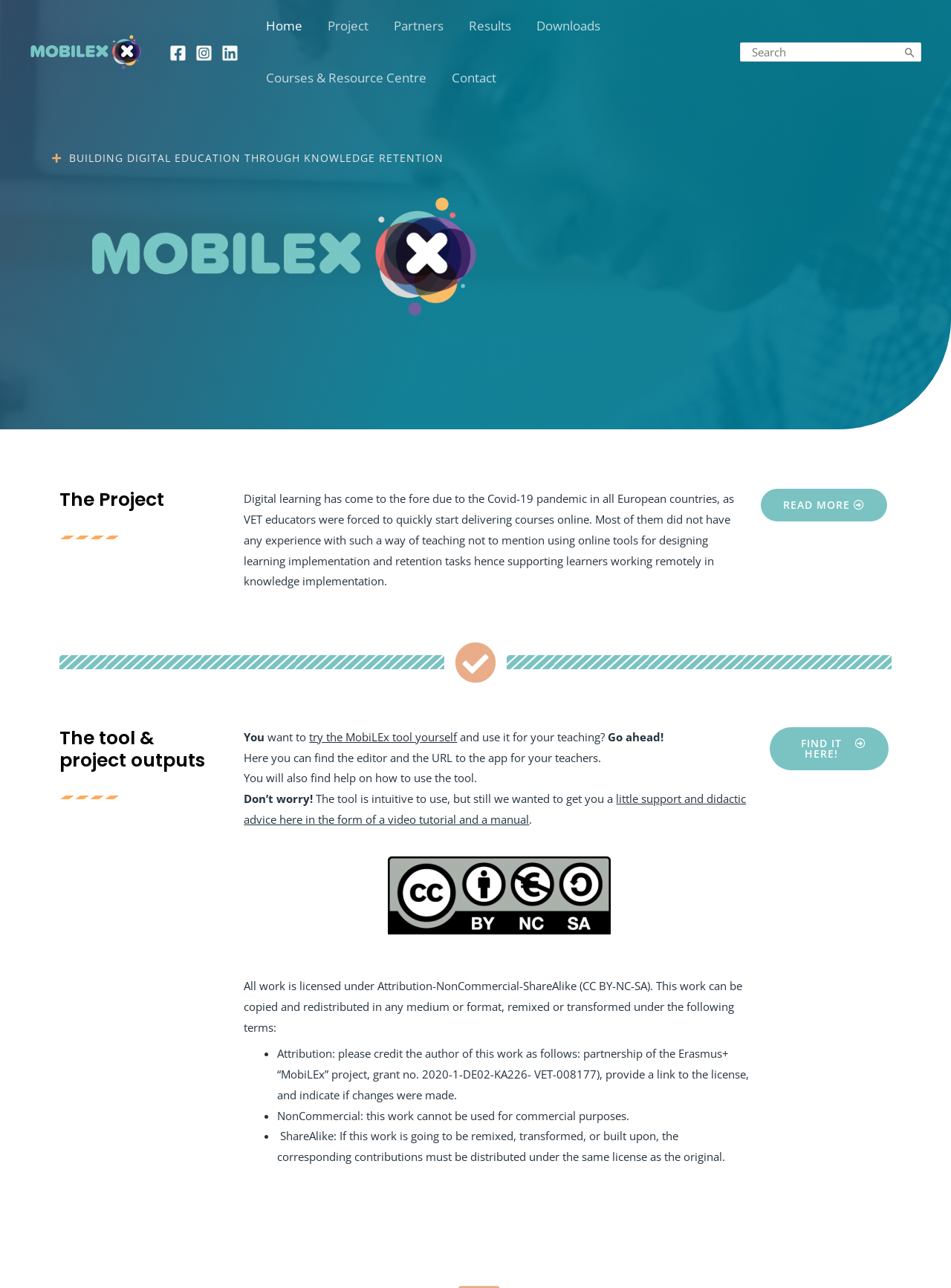Locate the bounding box coordinates of the element you need to click to accomplish the task described by this instruction: "Try the MobiLEx tool".

[0.809, 0.564, 0.934, 0.598]